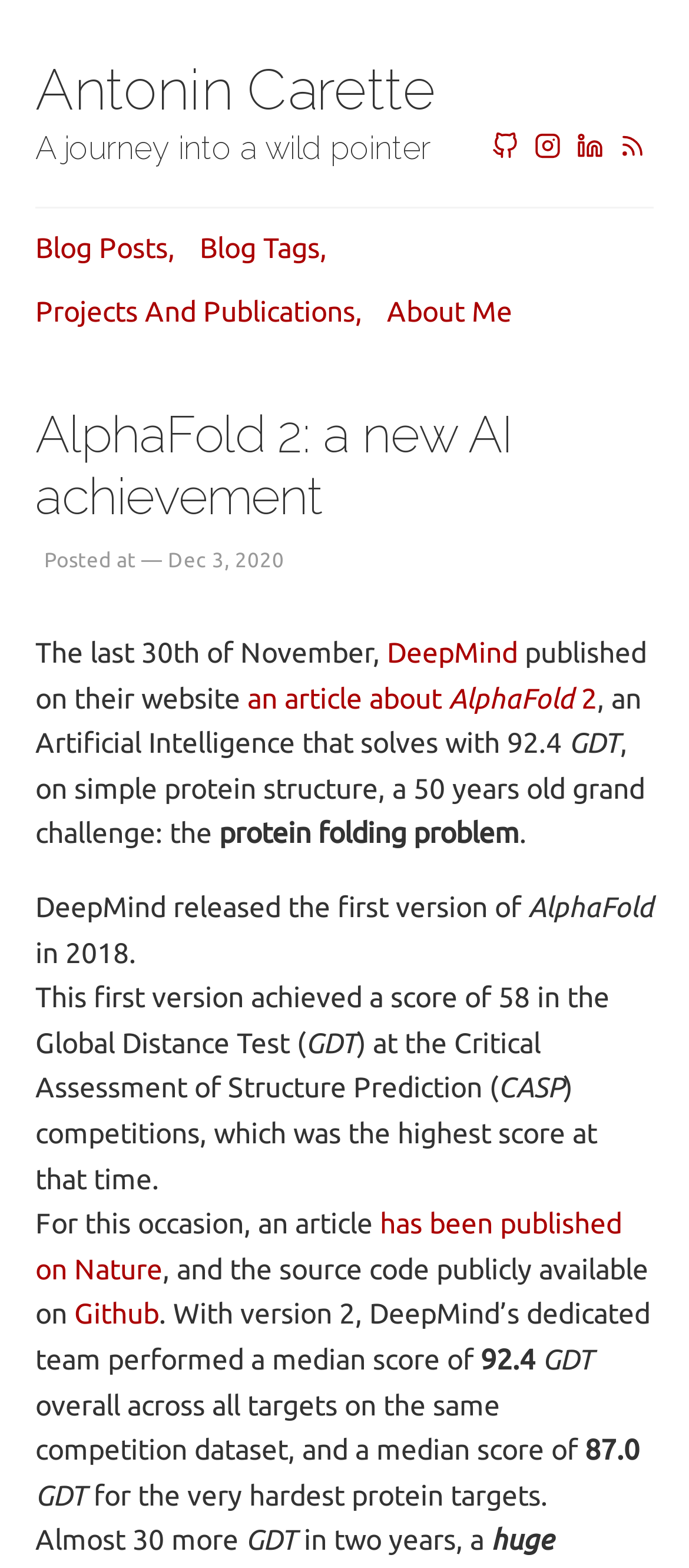Can you determine the bounding box coordinates of the area that needs to be clicked to fulfill the following instruction: "Click on the link to Antonin Carette's profile"?

[0.051, 0.036, 0.633, 0.078]